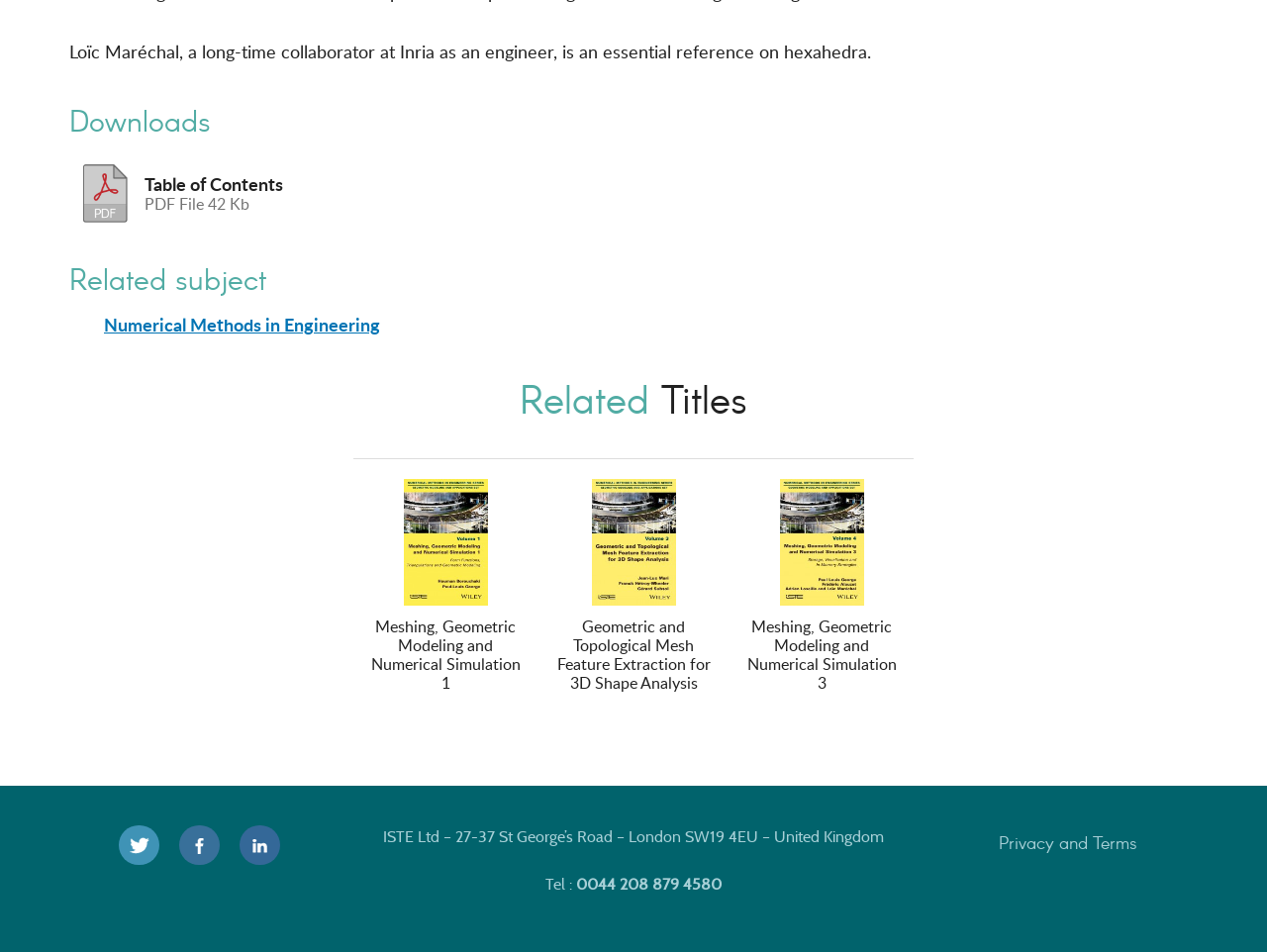Please identify the bounding box coordinates of the element on the webpage that should be clicked to follow this instruction: "Go to the Privacy and Terms page". The bounding box coordinates should be given as four float numbers between 0 and 1, formatted as [left, top, right, bottom].

[0.788, 0.873, 0.897, 0.896]